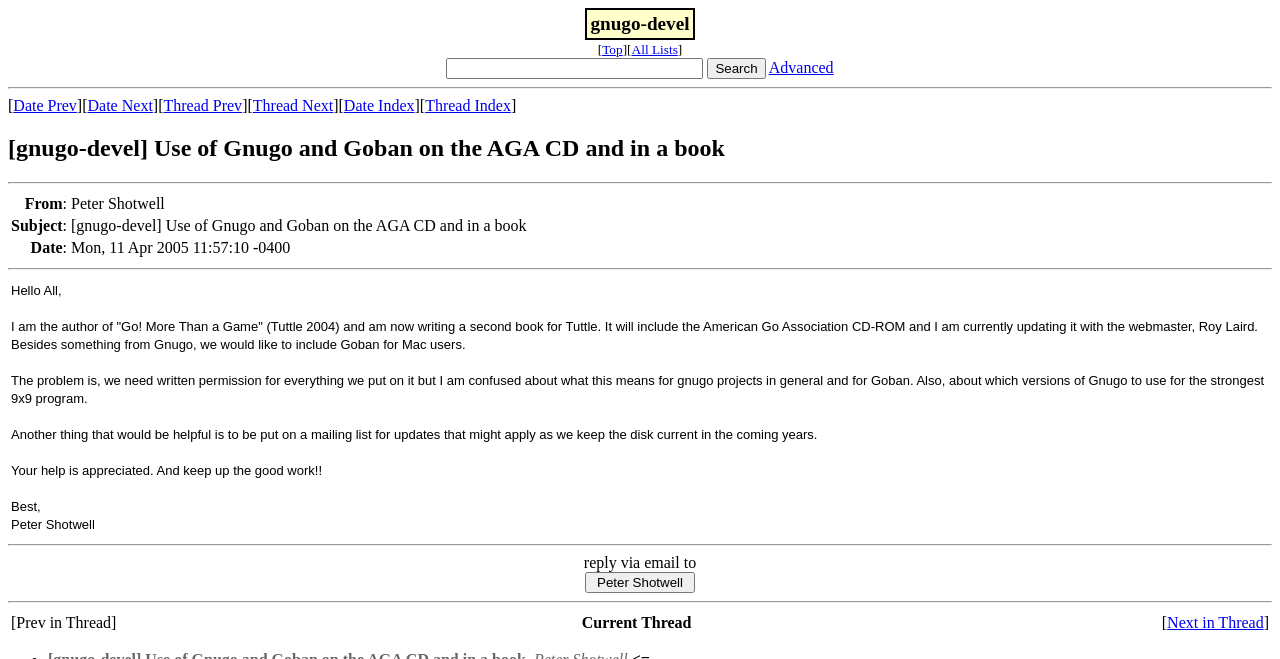Identify the bounding box coordinates of the clickable region required to complete the instruction: "Click on the 'Top' link". The coordinates should be given as four float numbers within the range of 0 and 1, i.e., [left, top, right, bottom].

[0.47, 0.064, 0.486, 0.086]